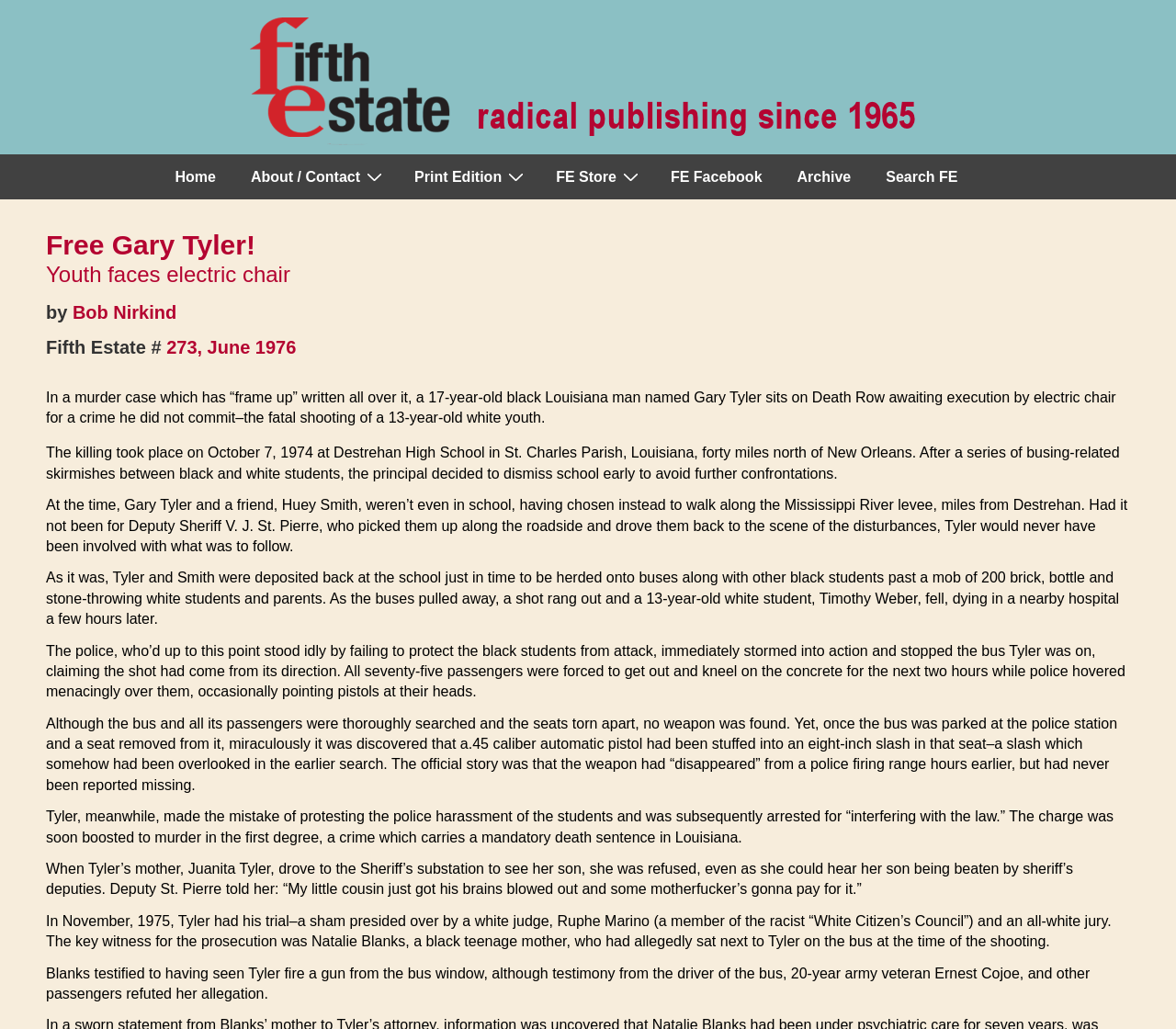What is the name of the magazine?
Deliver a detailed and extensive answer to the question.

The name of the magazine can be found in the logo at the top of the page, which is described as 'Fifth Estate logo, initials red, other letters black. Tagline, Radical publishing since 1965, all red. Entire header against a blue background.'